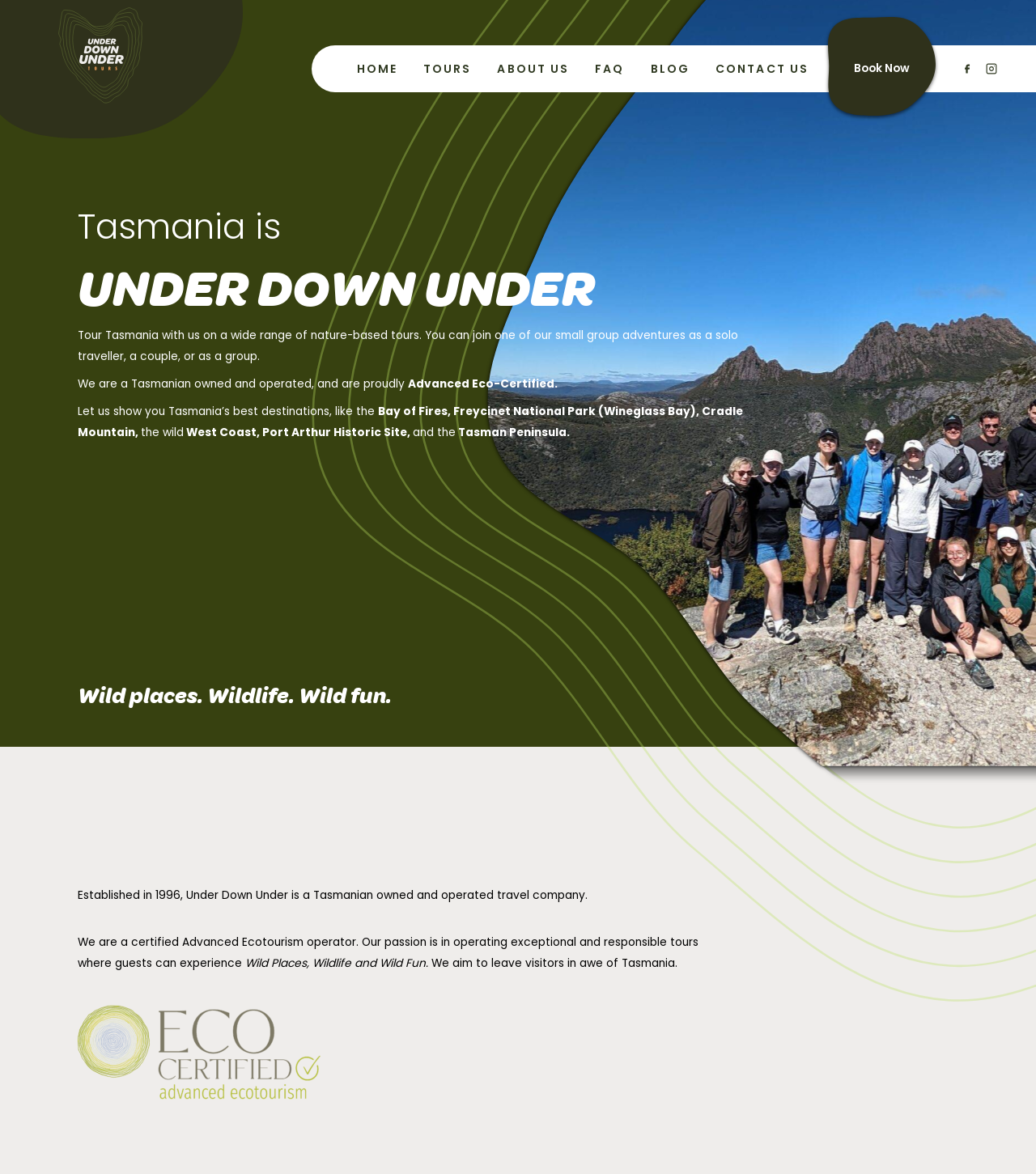Provide the bounding box coordinates for the UI element that is described as: "About us".

[0.474, 0.043, 0.556, 0.074]